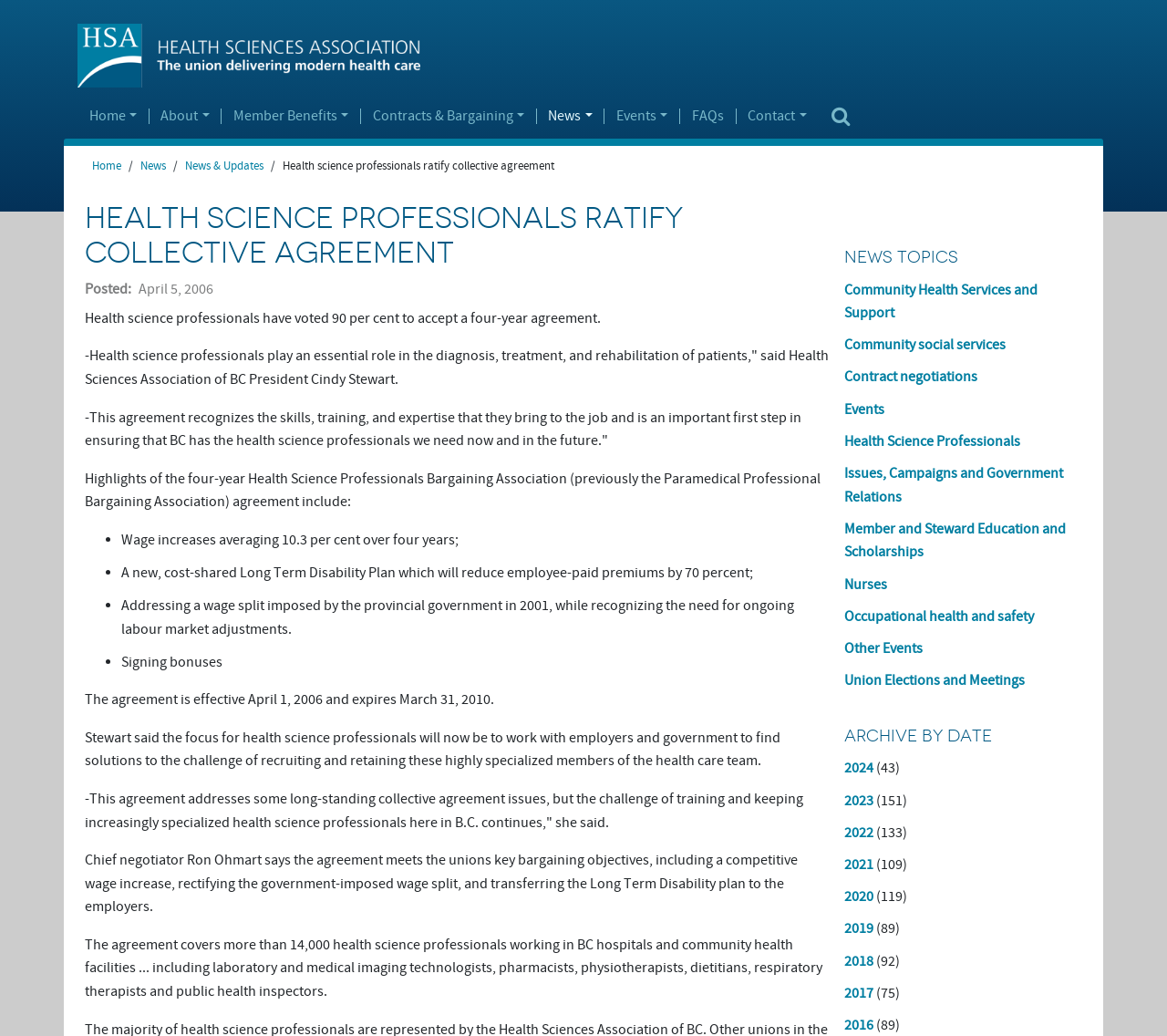Can you find the bounding box coordinates for the element that needs to be clicked to execute this instruction: "Click the 'Home' link"? The coordinates should be given as four float numbers between 0 and 1, i.e., [left, top, right, bottom].

[0.066, 0.023, 0.373, 0.084]